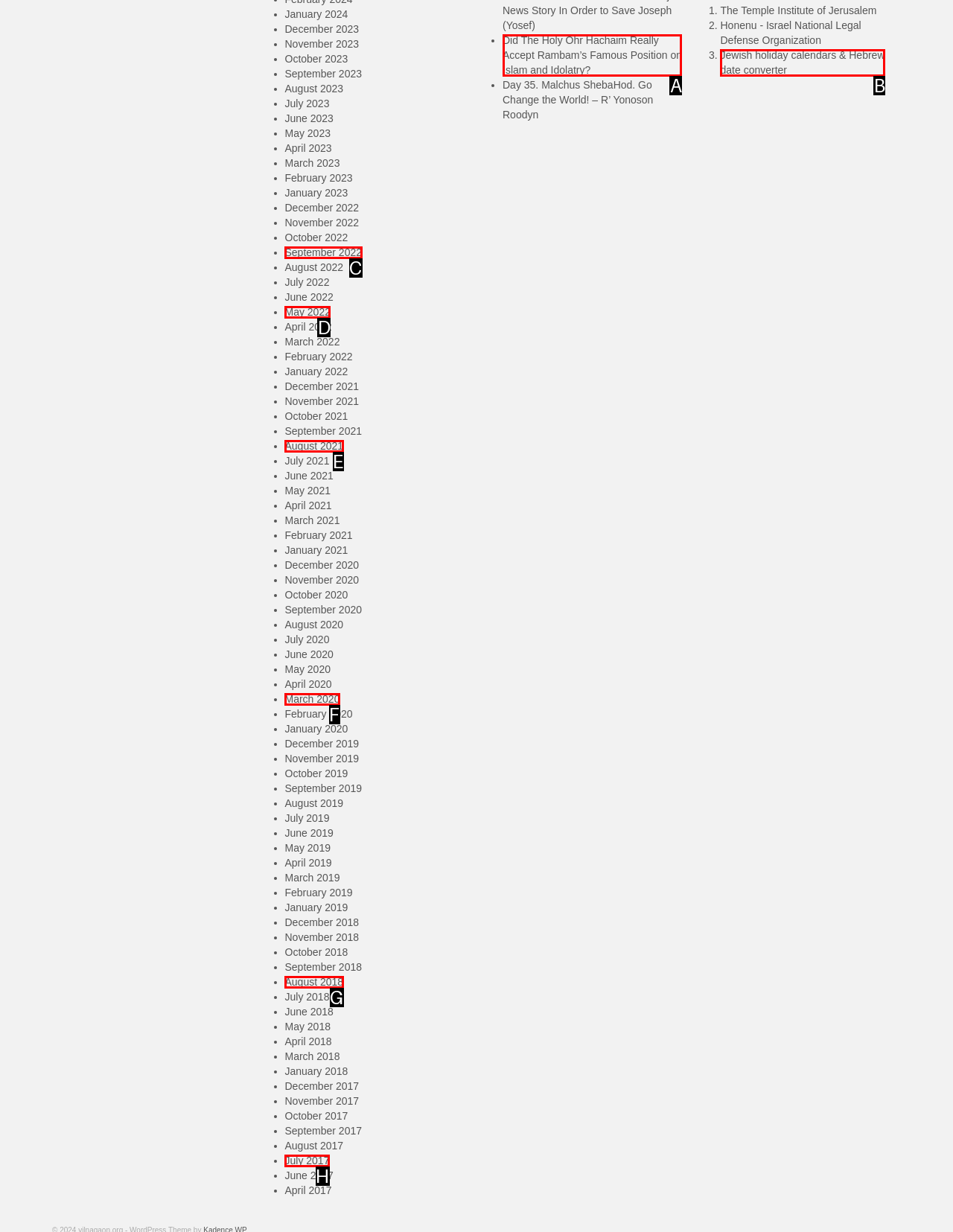Choose the option that best matches the element: July 2017
Respond with the letter of the correct option.

H